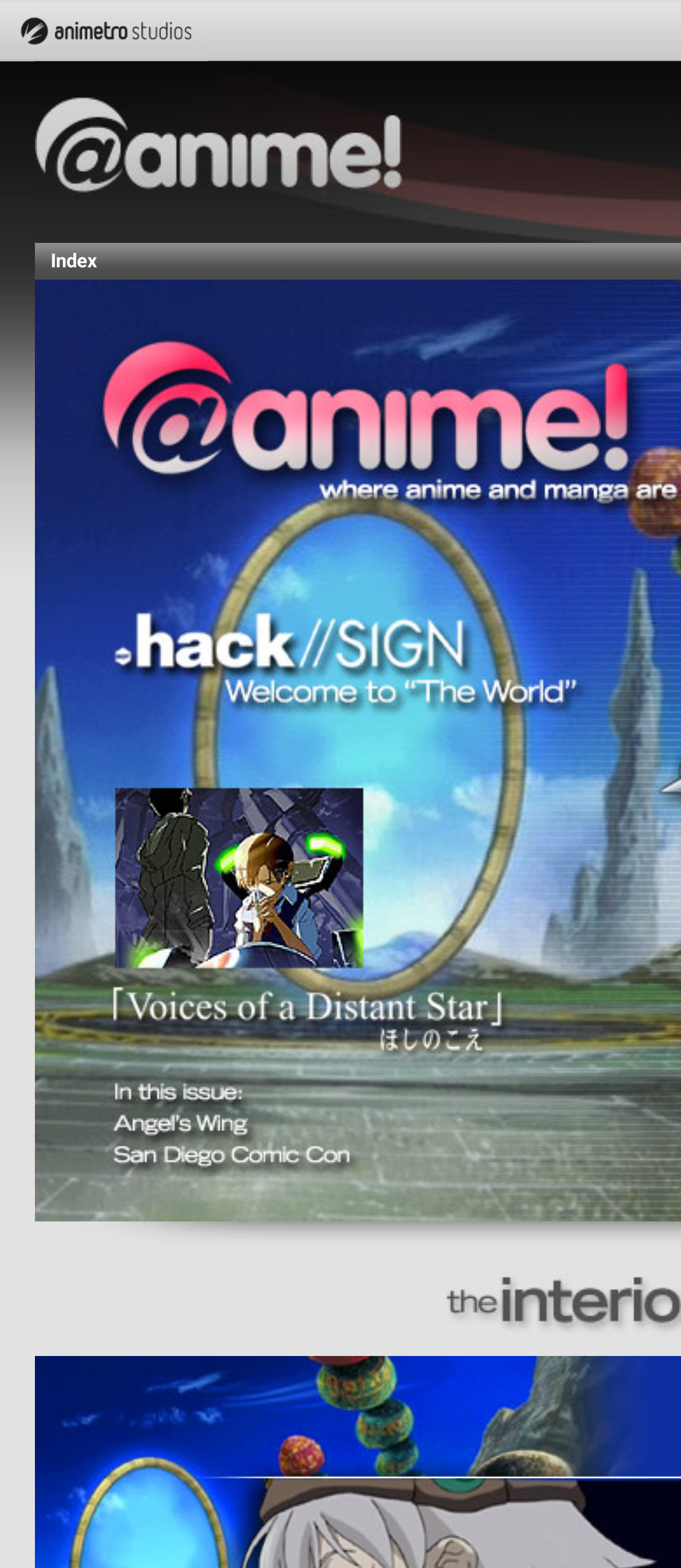Using the image as a reference, answer the following question in as much detail as possible:
Is the table fully visible on the screen?

The bounding box coordinates of the table cells indicate that the table extends beyond the visible area of the screen, with some cells having y-coordinate values greater than 0.8, indicating that the table is not fully visible on the screen.